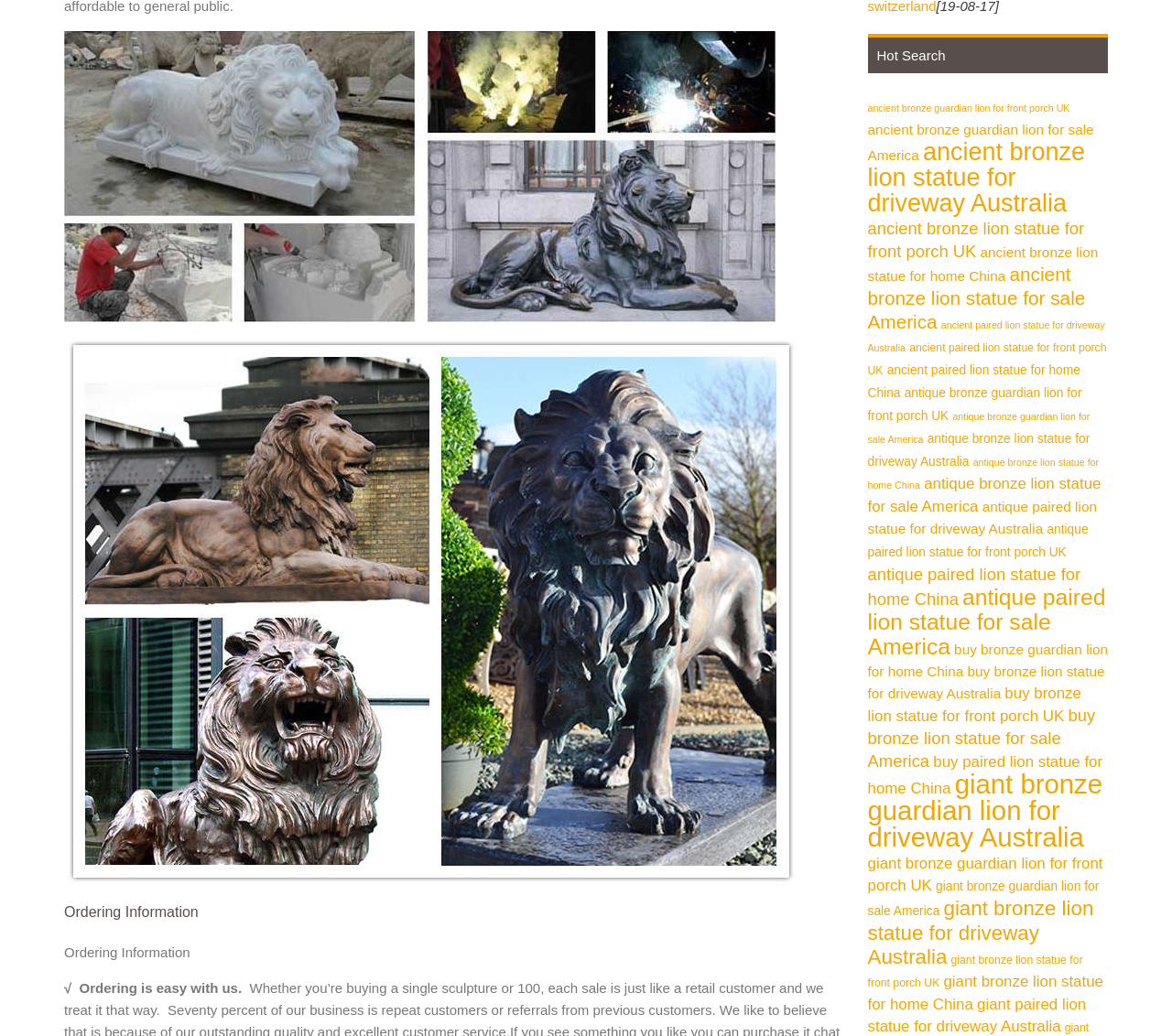Please give the bounding box coordinates of the area that should be clicked to fulfill the following instruction: "Click on 'buy bronze lion statue for front porch UK'". The coordinates should be in the format of four float numbers from 0 to 1, i.e., [left, top, right, bottom].

[0.74, 0.661, 0.923, 0.7]